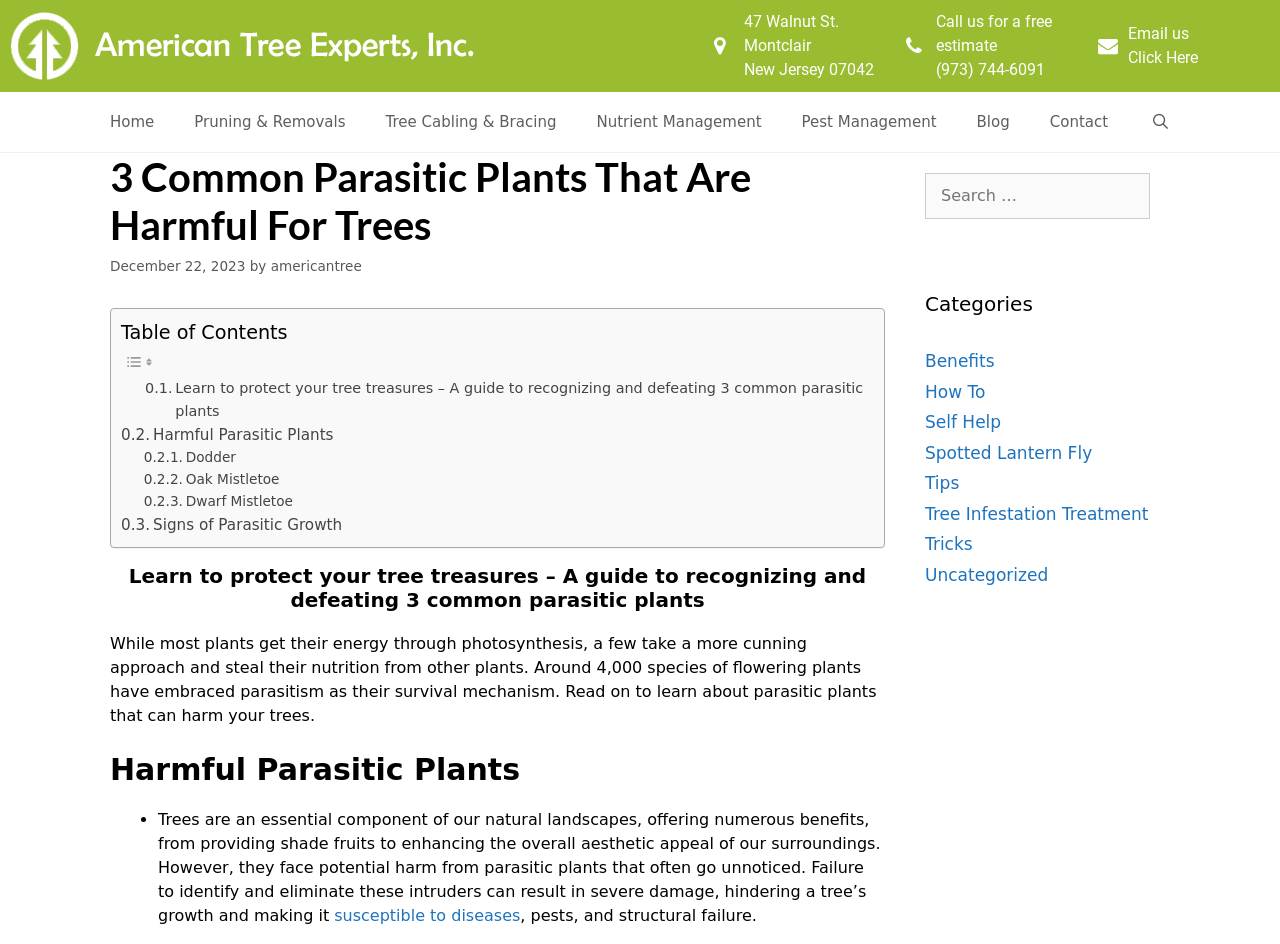What is the name of the author of the article?
Analyze the screenshot and provide a detailed answer to the question.

I found the name of the author by looking at the byline of the article, which is written as 'by americantree'.